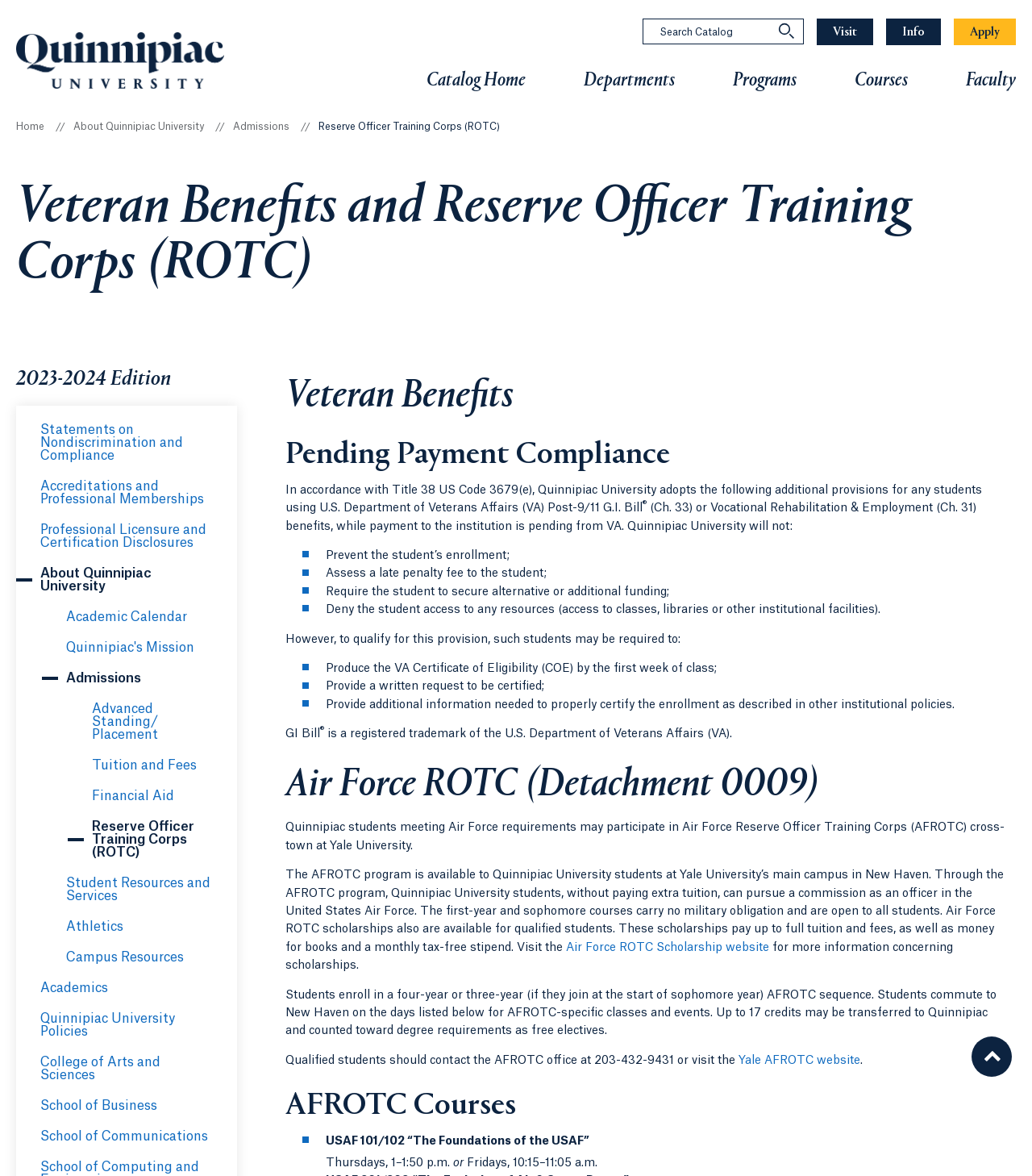Determine the bounding box coordinates of the region I should click to achieve the following instruction: "Search for something". Ensure the bounding box coordinates are four float numbers between 0 and 1, i.e., [left, top, right, bottom].

[0.623, 0.016, 0.779, 0.038]